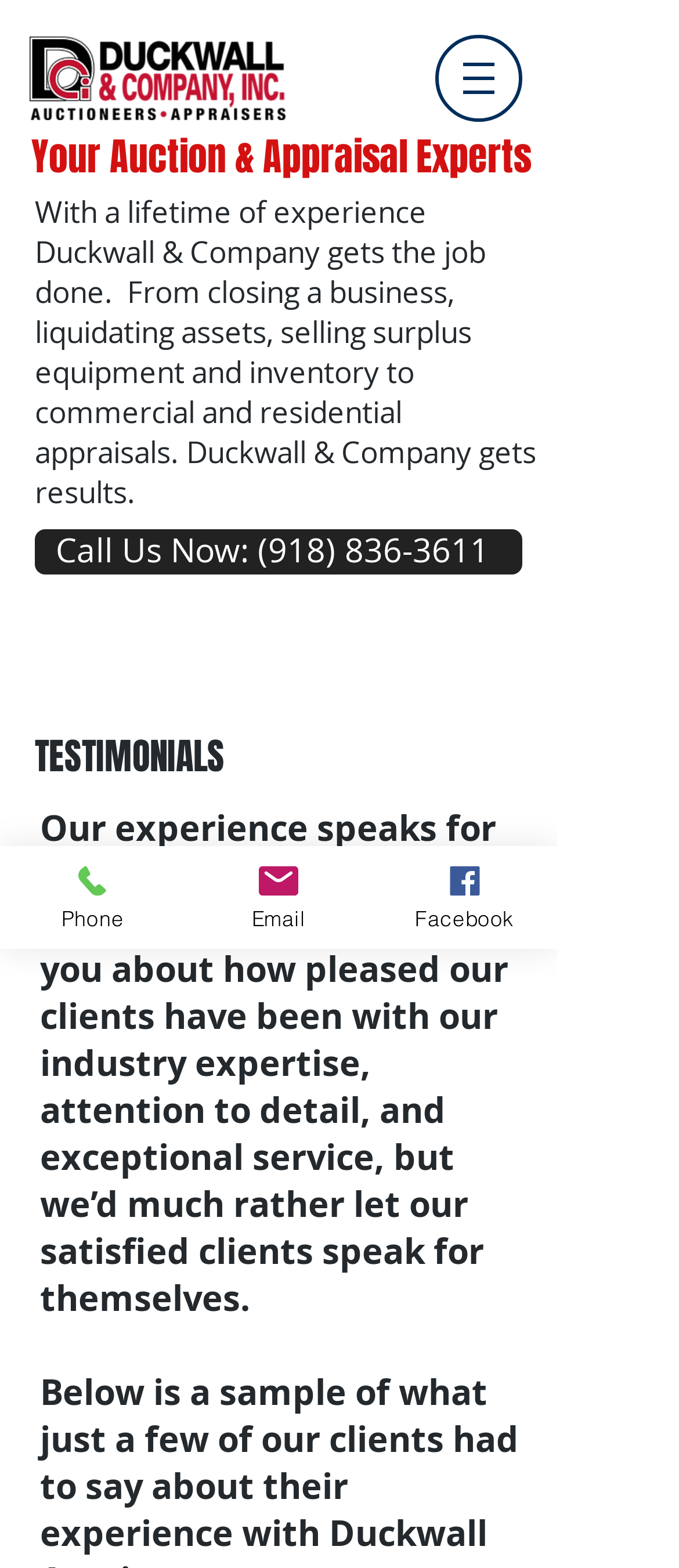Locate the bounding box of the UI element defined by this description: "Phone". The coordinates should be given as four float numbers between 0 and 1, formatted as [left, top, right, bottom].

[0.0, 0.54, 0.274, 0.605]